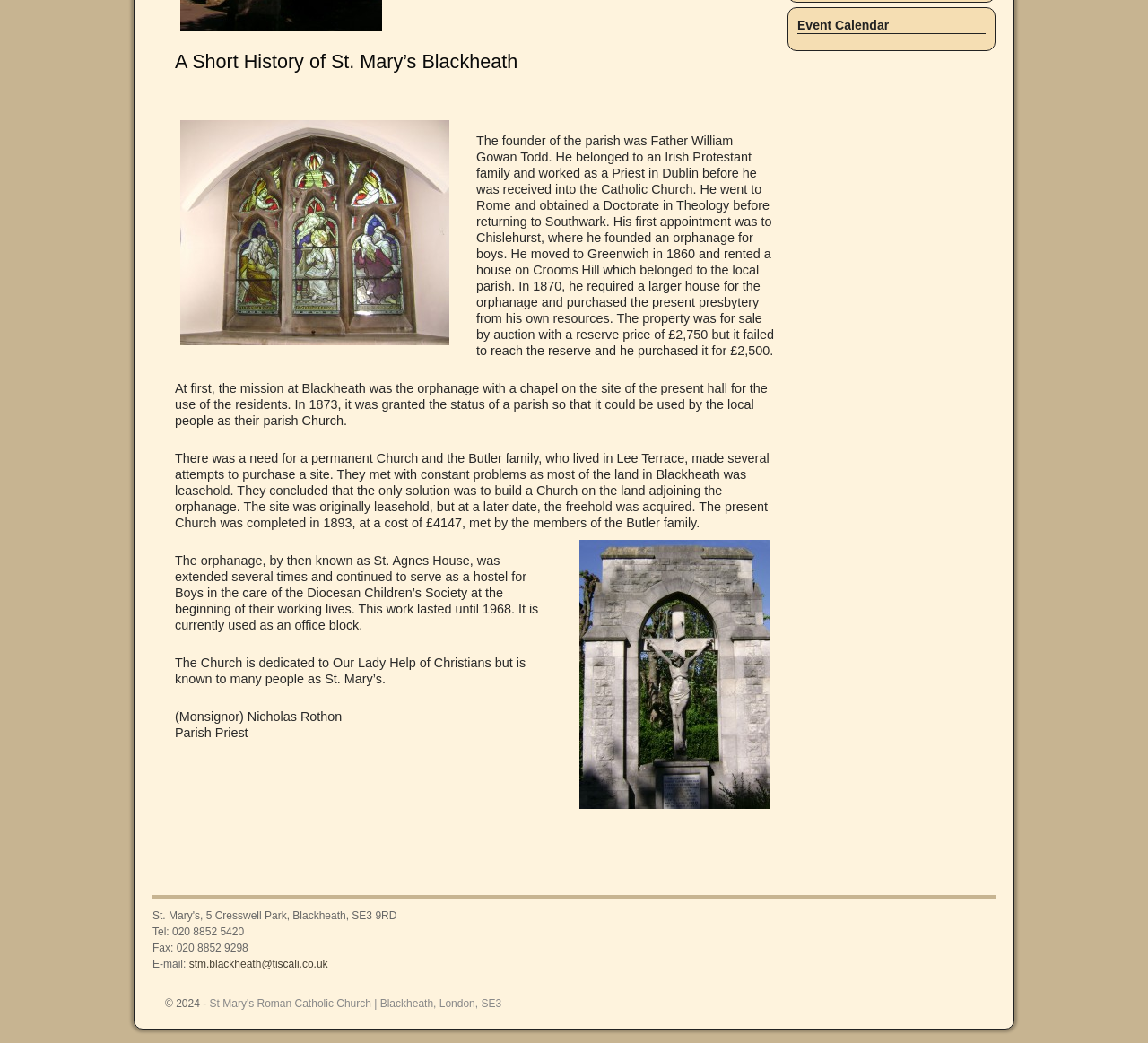Locate and provide the bounding box coordinates for the HTML element that matches this description: "stm.blackheath@tiscali.co.uk".

[0.165, 0.918, 0.286, 0.93]